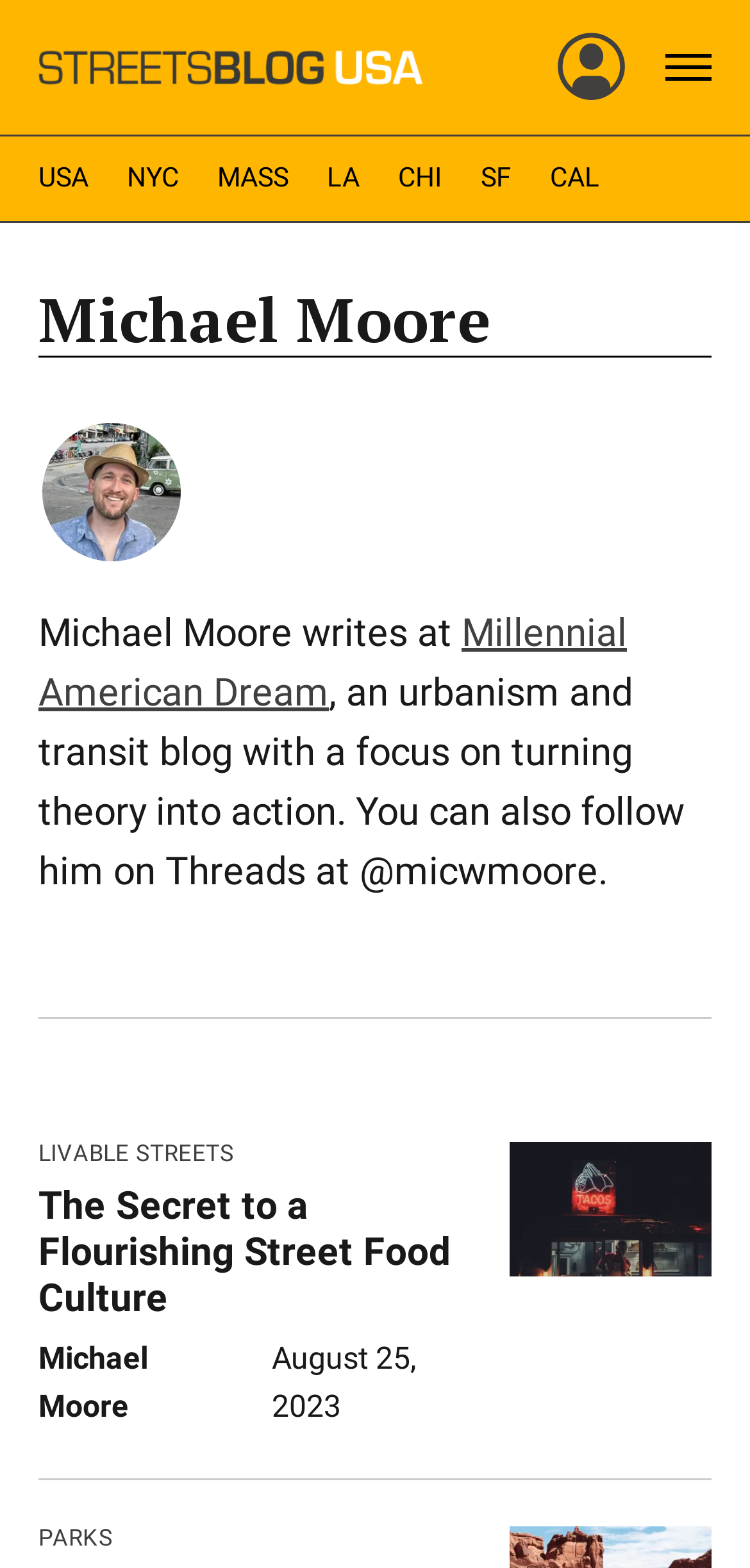Please find the bounding box coordinates of the clickable region needed to complete the following instruction: "read The Secret to a Flourishing Street Food Culture". The bounding box coordinates must consist of four float numbers between 0 and 1, i.e., [left, top, right, bottom].

[0.051, 0.754, 0.638, 0.852]